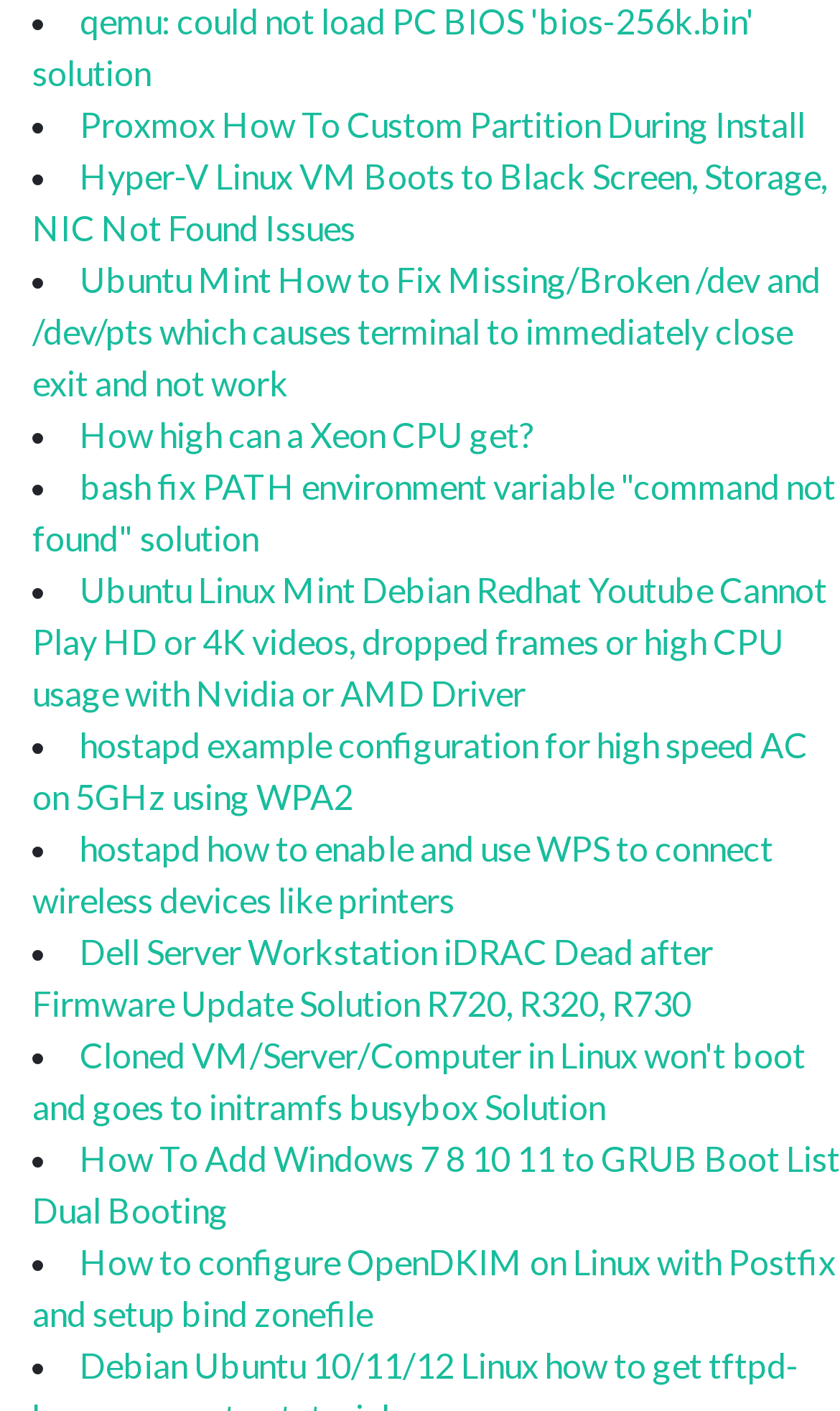Provide a single word or phrase to answer the given question: 
What is the topic of the link at the bottom of the page?

OpenDKIM